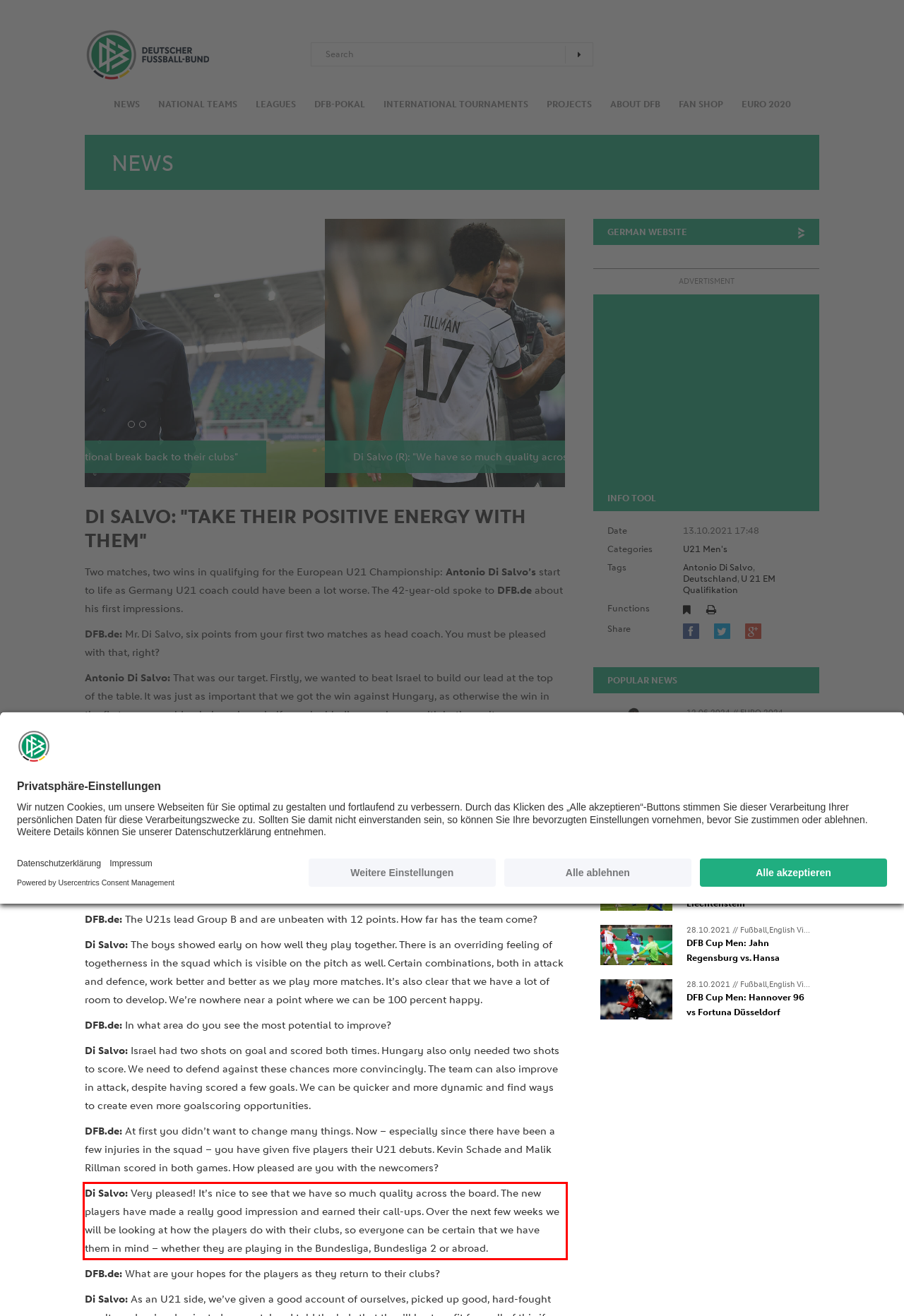You are provided with a screenshot of a webpage that includes a UI element enclosed in a red rectangle. Extract the text content inside this red rectangle.

Di Salvo: Very pleased! It’s nice to see that we have so much quality across the board. The new players have made a really good impression and earned their call-ups. Over the next few weeks we will be looking at how the players do with their clubs, so everyone can be certain that we have them in mind – whether they are playing in the Bundesliga, Bundesliga 2 or abroad.